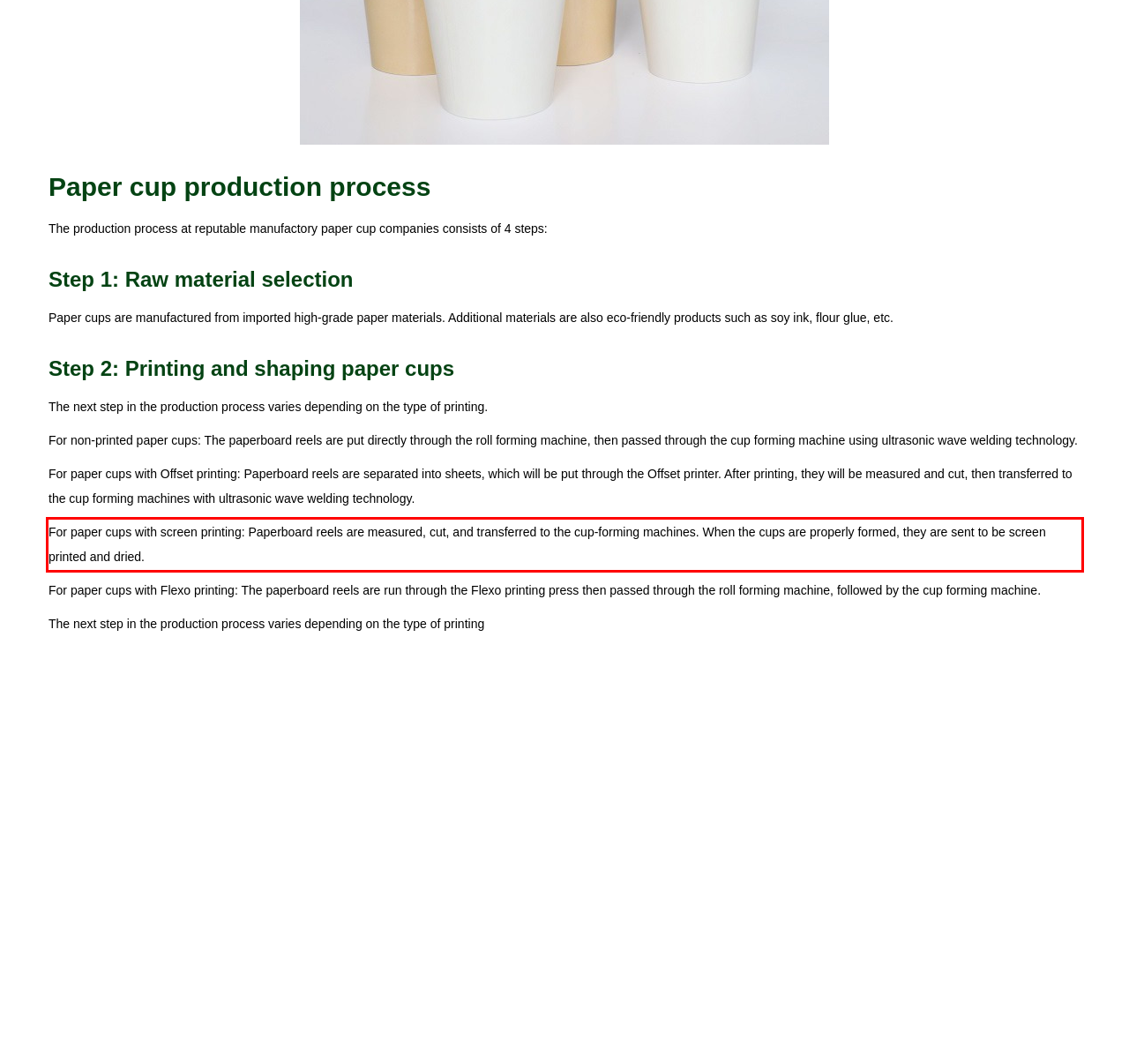In the given screenshot, locate the red bounding box and extract the text content from within it.

For paper cups with screen printing: Paperboard reels are measured, cut, and transferred to the cup-forming machines. When the cups are properly formed, they are sent to be screen printed and dried.